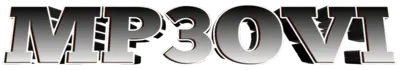Offer a detailed narrative of the image's content.

The image features the logo of "Mp3Ovi," prominently displayed in a bold, metallic style. The text is large and striking, emphasizing the brand name with a modern aesthetic that suggests creativity and engagement with digital media. This logo accompanies an article that discusses how to embed YouTube videos on Twitter, highlighting the synergy between these two platforms for enhancing content visibility and driving engagement. The visual design complements the informative nature of the content, aiming to attract and inform users about the benefits of utilizing social media for sharing video content.